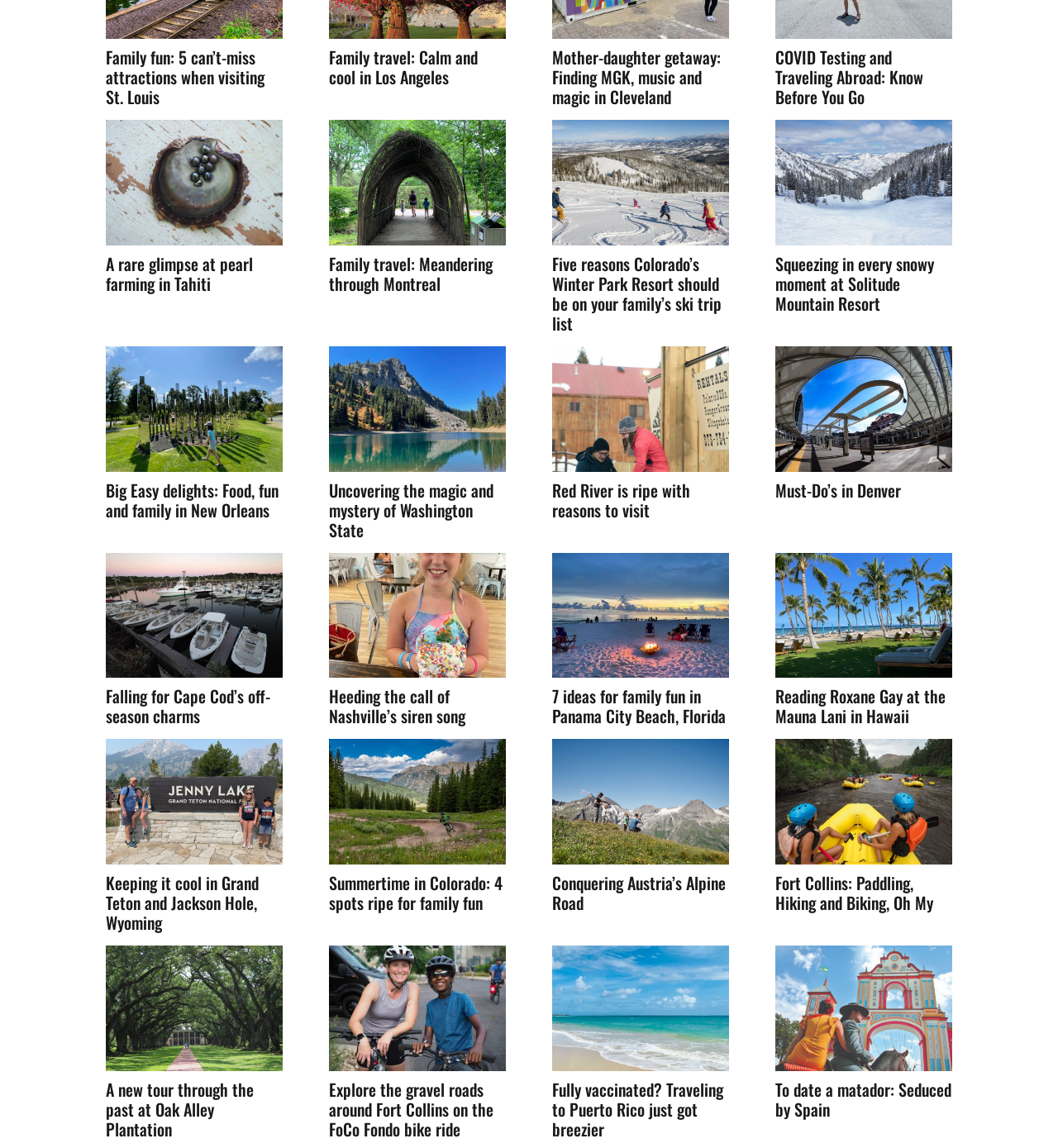Find the bounding box coordinates of the area to click in order to follow the instruction: "Learn about The Bridge 1969".

None